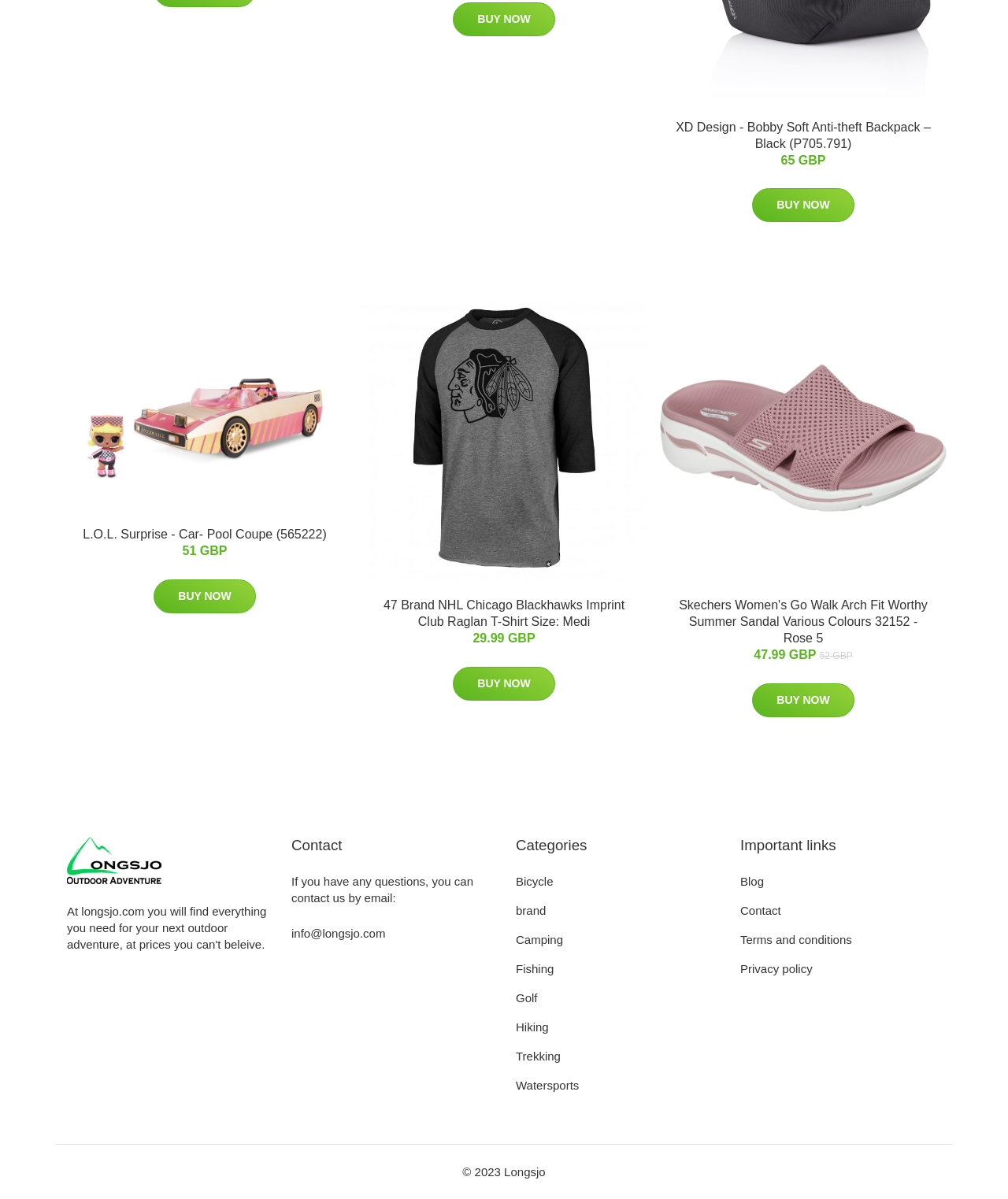Please determine the bounding box coordinates of the clickable area required to carry out the following instruction: "Buy L.O.L. Surprise - Car- Pool Coupe (565222)". The coordinates must be four float numbers between 0 and 1, represented as [left, top, right, bottom].

[0.061, 0.246, 0.345, 0.426]